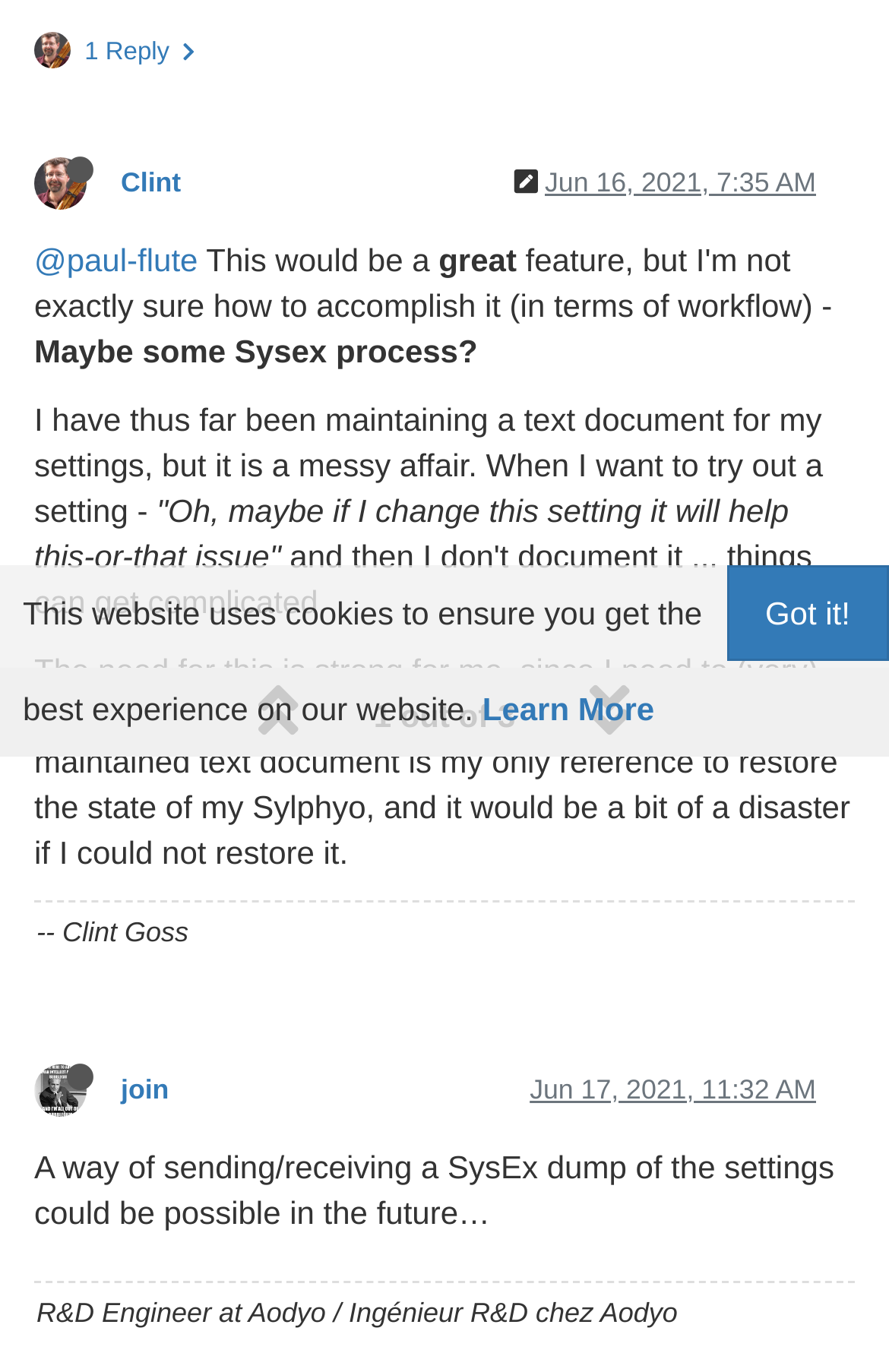Locate the bounding box of the user interface element based on this description: "07707 763344".

None